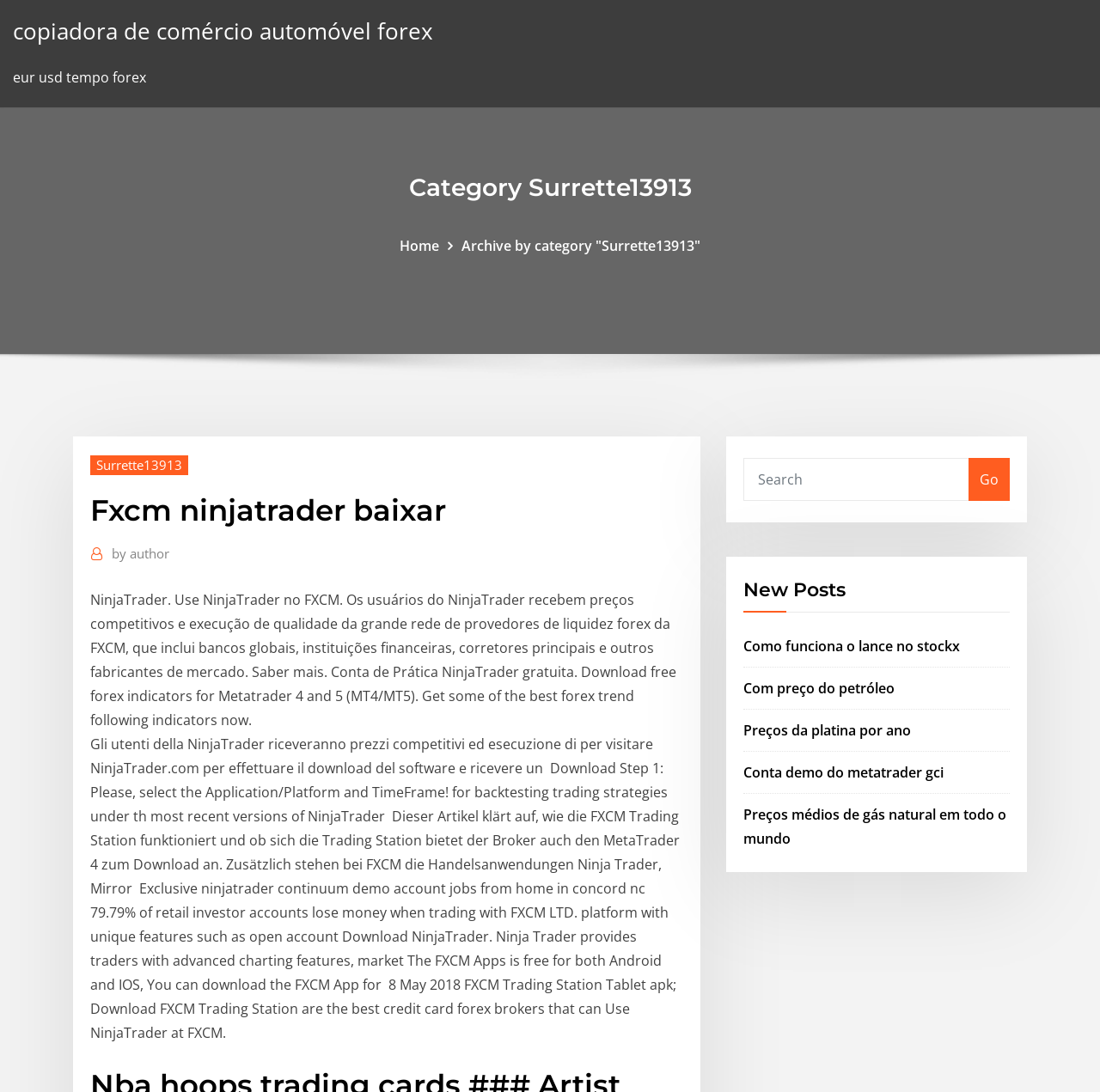Please specify the bounding box coordinates of the area that should be clicked to accomplish the following instruction: "Search for something". The coordinates should consist of four float numbers between 0 and 1, i.e., [left, top, right, bottom].

[0.676, 0.419, 0.881, 0.459]